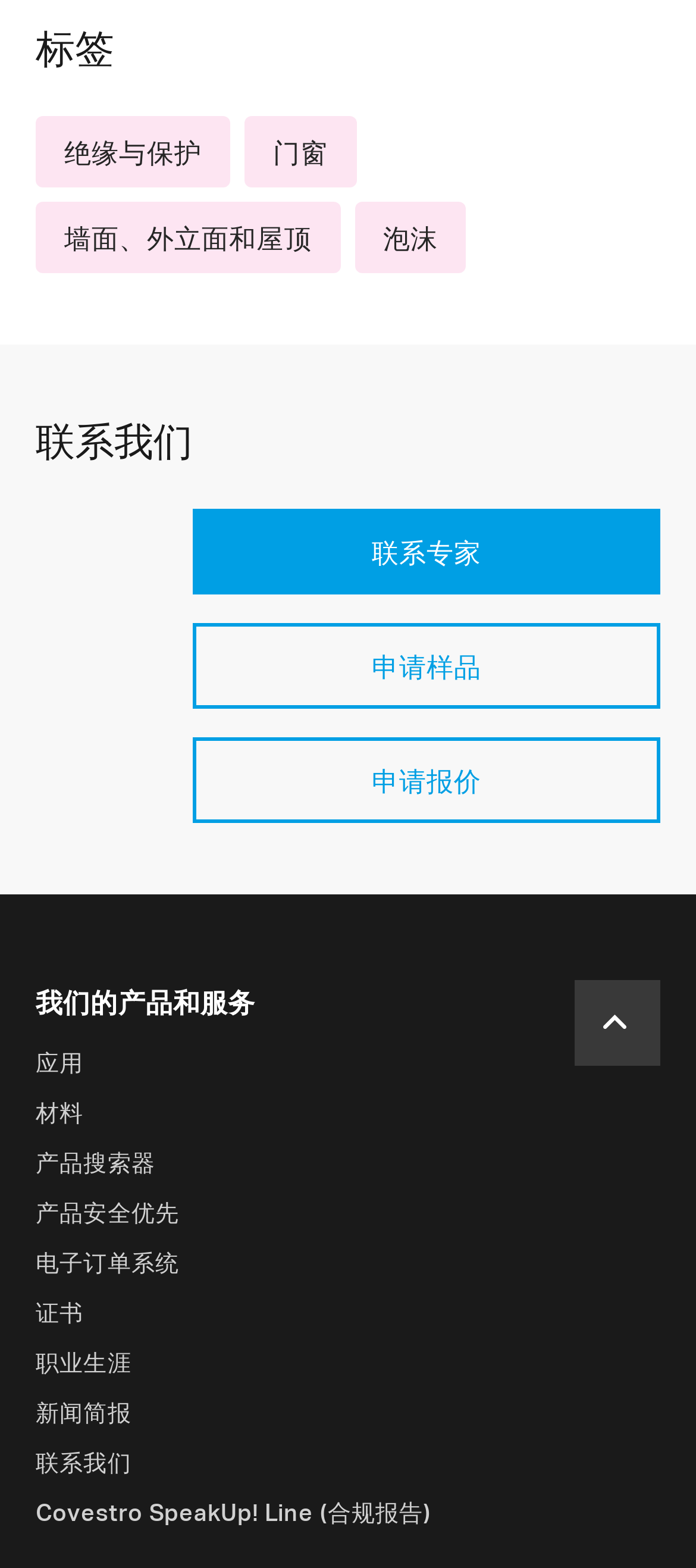Please identify the bounding box coordinates of the area that needs to be clicked to follow this instruction: "Click on the '联系专家' button".

[0.277, 0.324, 0.949, 0.379]